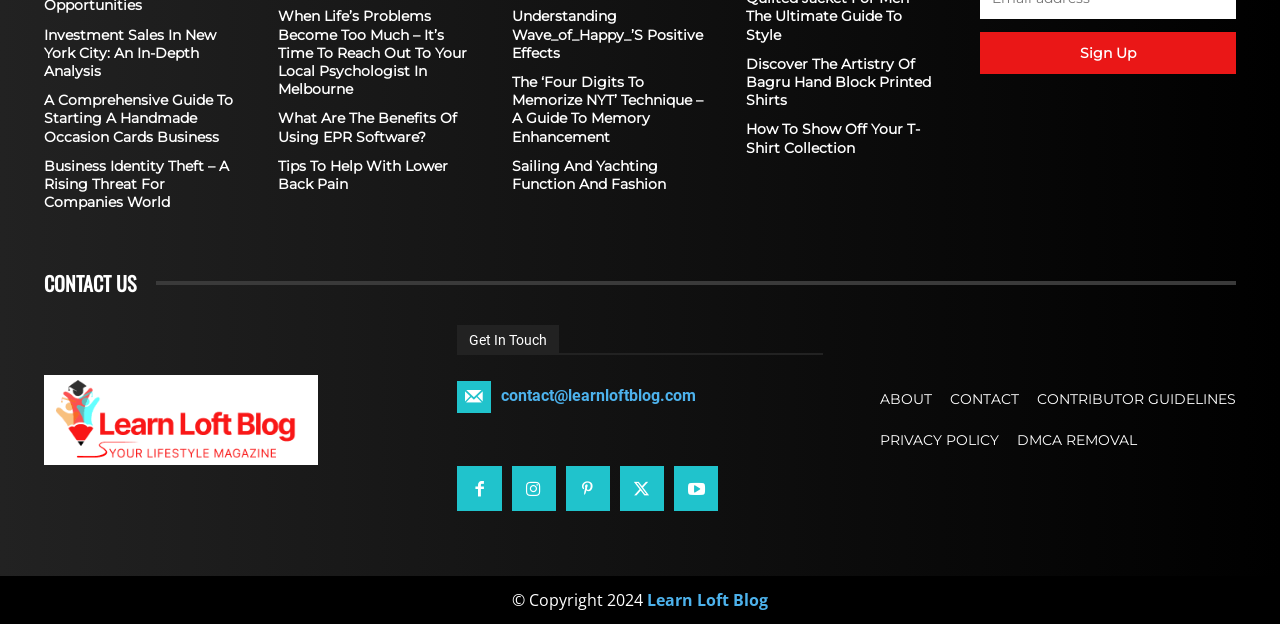Look at the image and write a detailed answer to the question: 
What is the function of the 'Learn Loft Blog' link?

The 'Learn Loft Blog' link is a navigation element that allows users to access the blog's homepage or main page. Clicking on this link will likely take users to a page that features an overview of the blog, its content, and possibly a list of recent articles or featured posts.